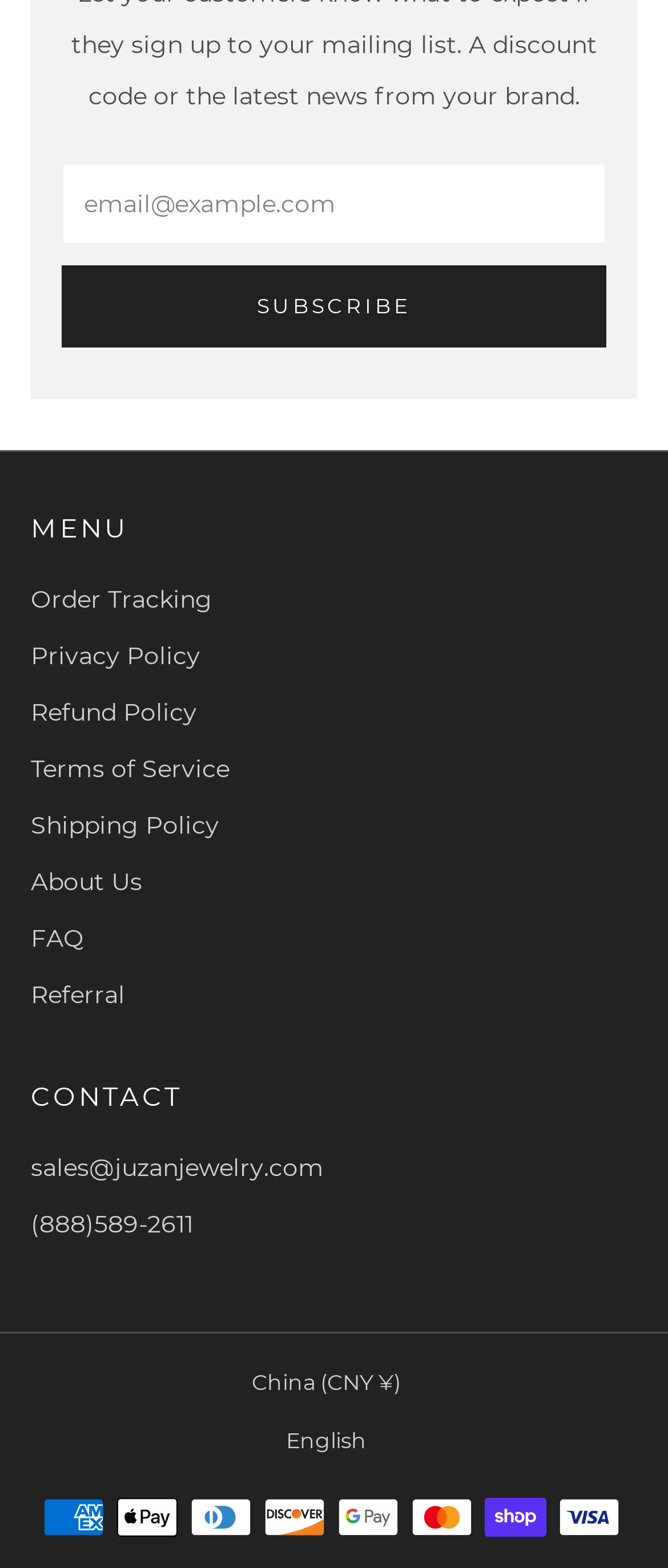Respond to the following question with a brief word or phrase:
How many payment methods are displayed at the bottom of the page?

8